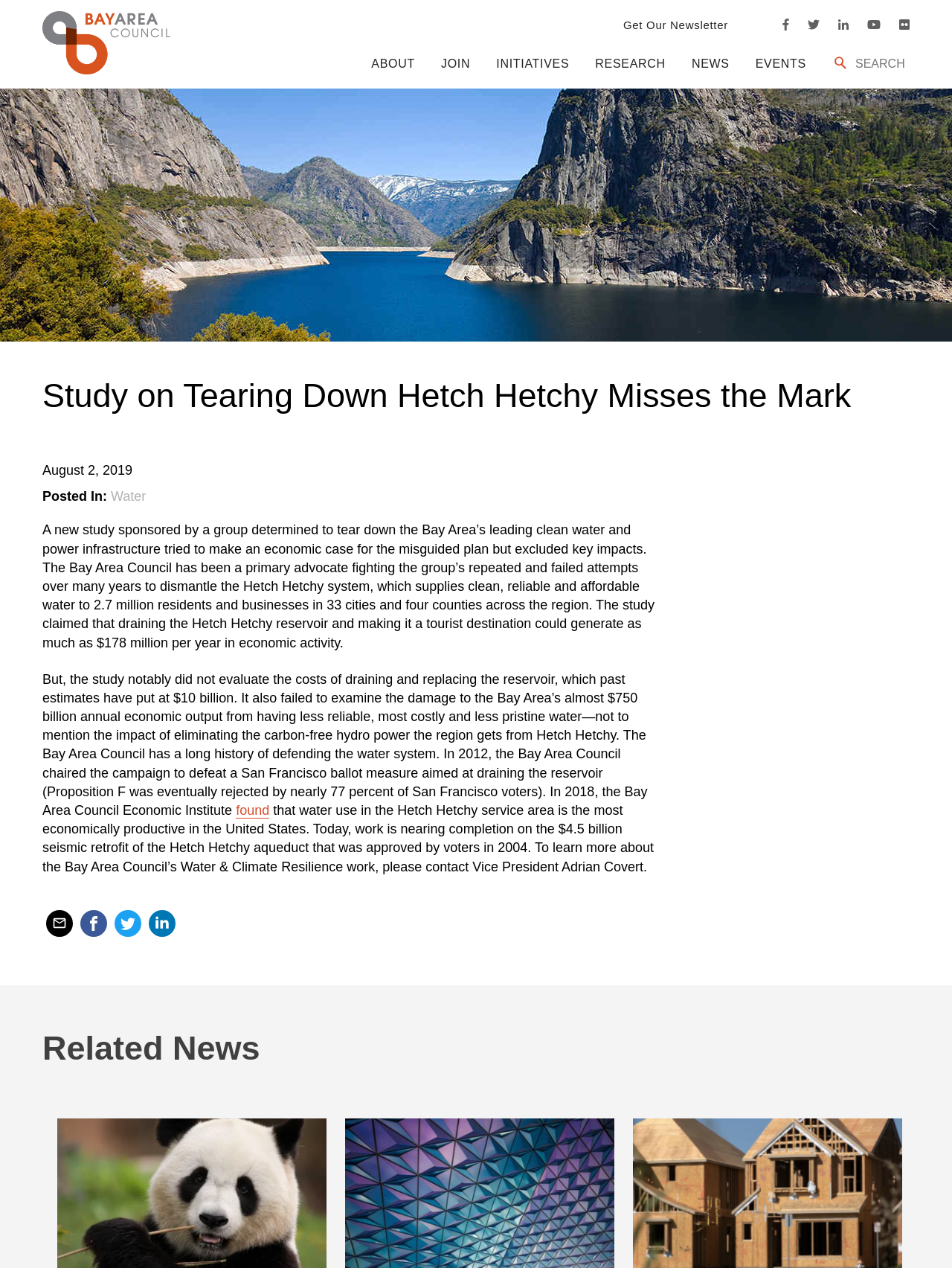What is the name of the ballot measure mentioned in the article?
Please give a detailed and elaborate answer to the question based on the image.

The article mentions that in 2012, the Bay Area Council chaired the campaign to defeat a San Francisco ballot measure aimed at draining the reservoir, which was eventually rejected by nearly 77 percent of San Francisco voters. This information can be found in the paragraph that starts with 'The Bay Area Council has a long history...'.